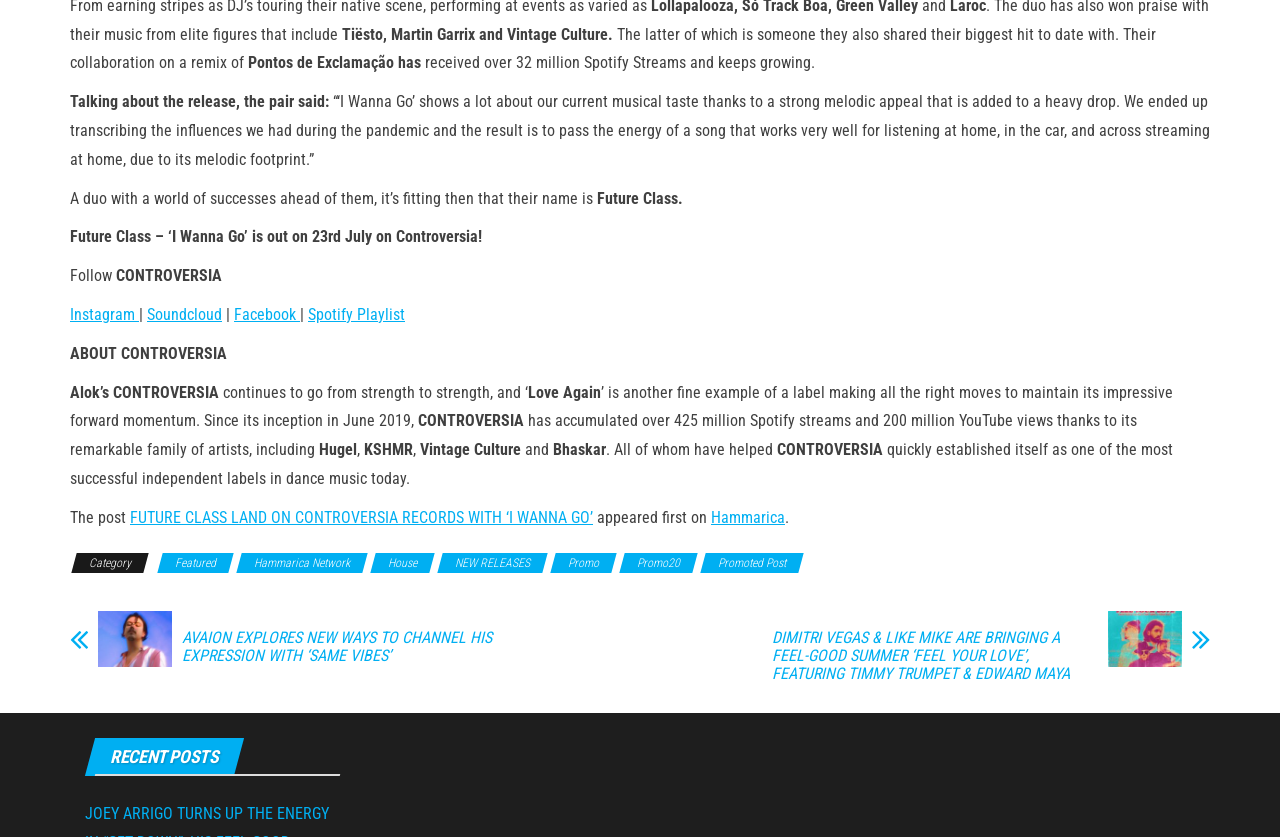What is the release date of 'I Wanna Go'?
Based on the image, respond with a single word or phrase.

23rd July